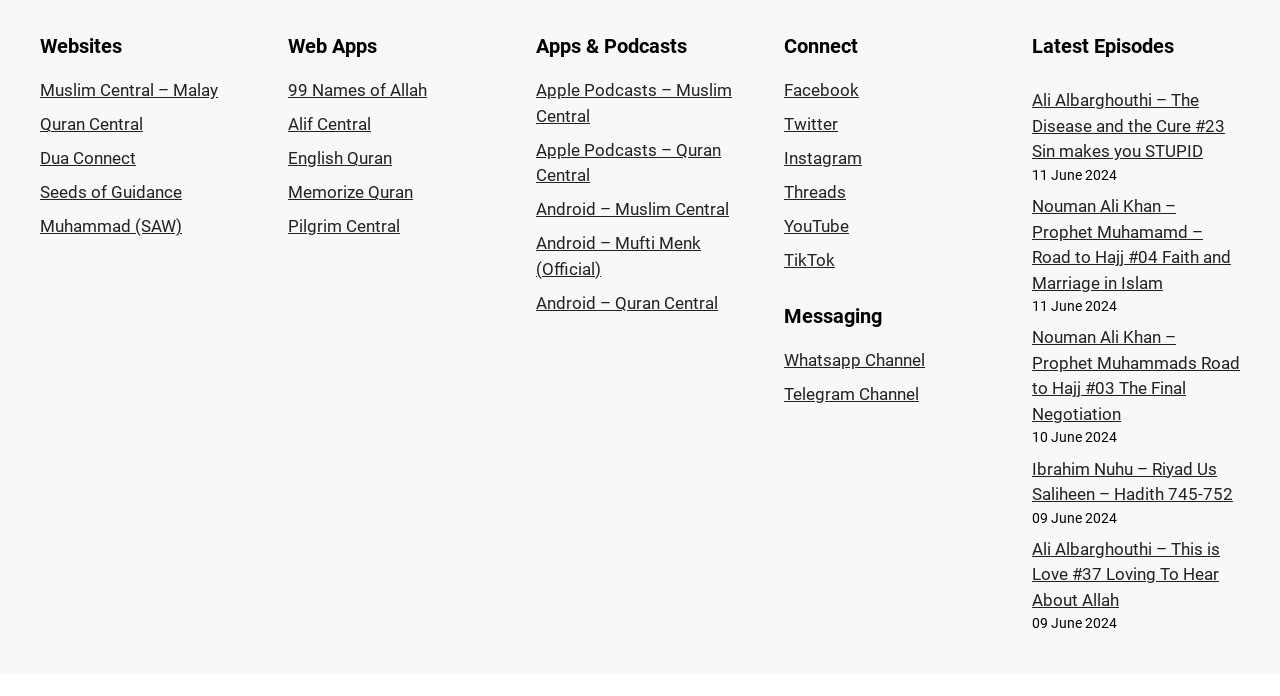Answer in one word or a short phrase: 
How many links are listed under the 'Websites' section?

6